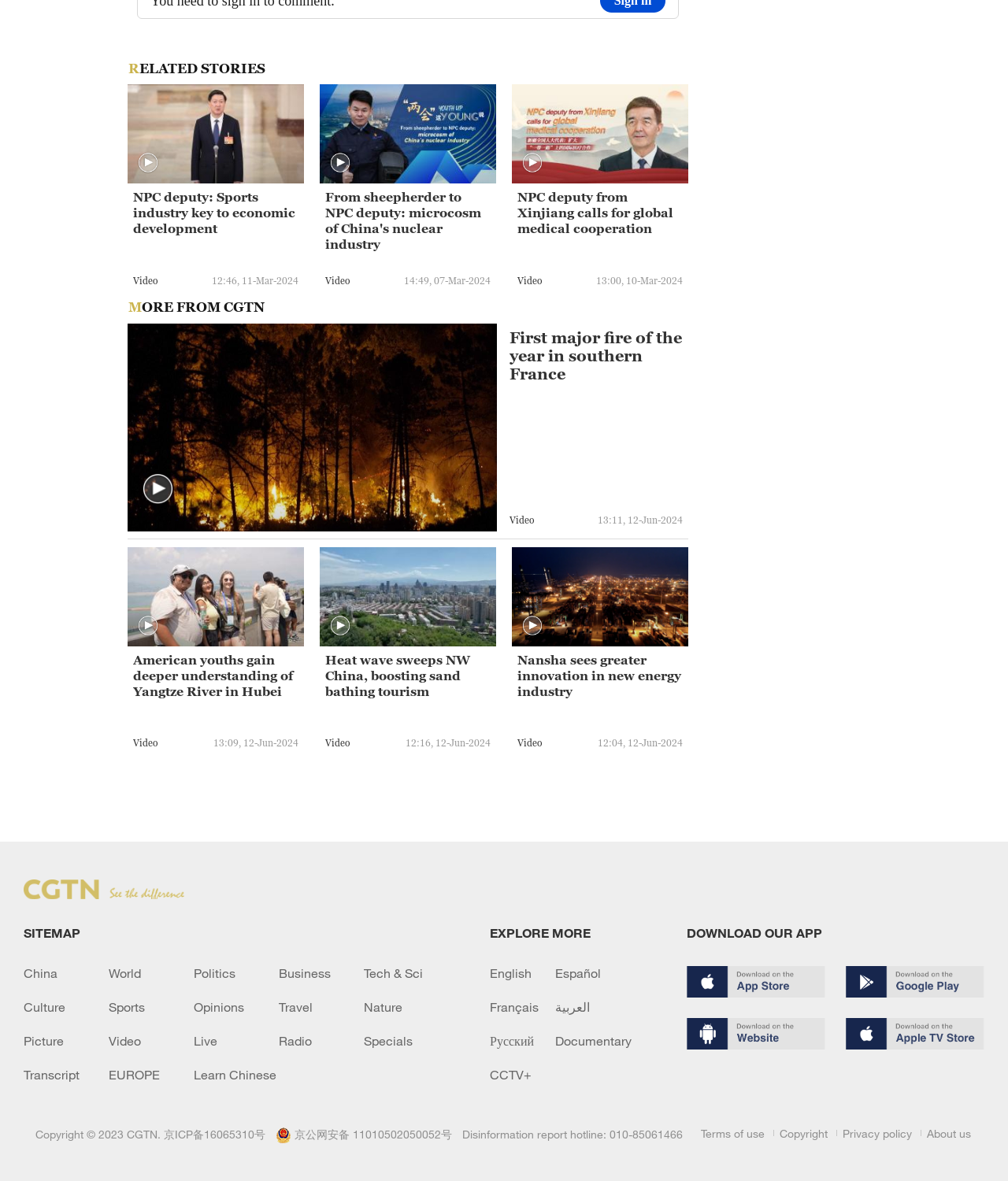What is the copyright year of CGTN?
Look at the image and respond with a single word or a short phrase.

2023